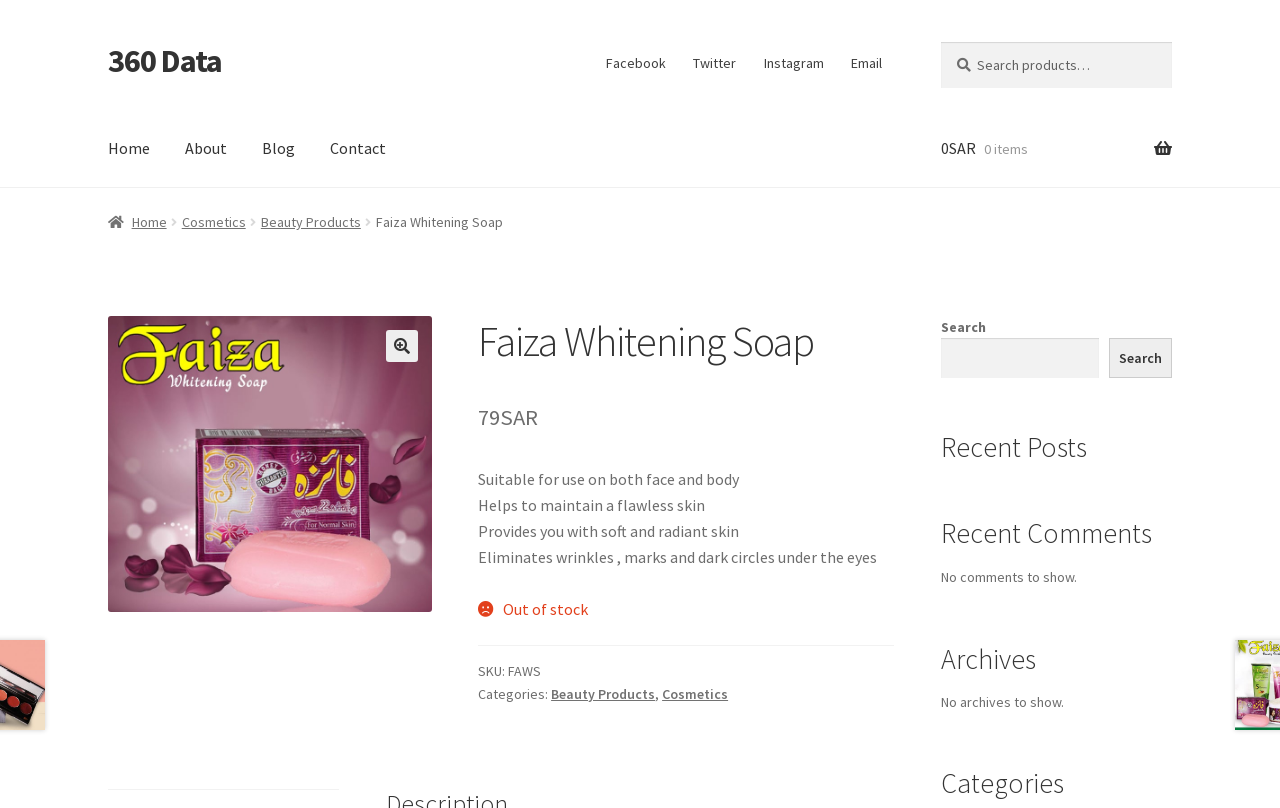Use a single word or phrase to answer the following:
What categories does the product belong to?

Beauty Products, Cosmetics